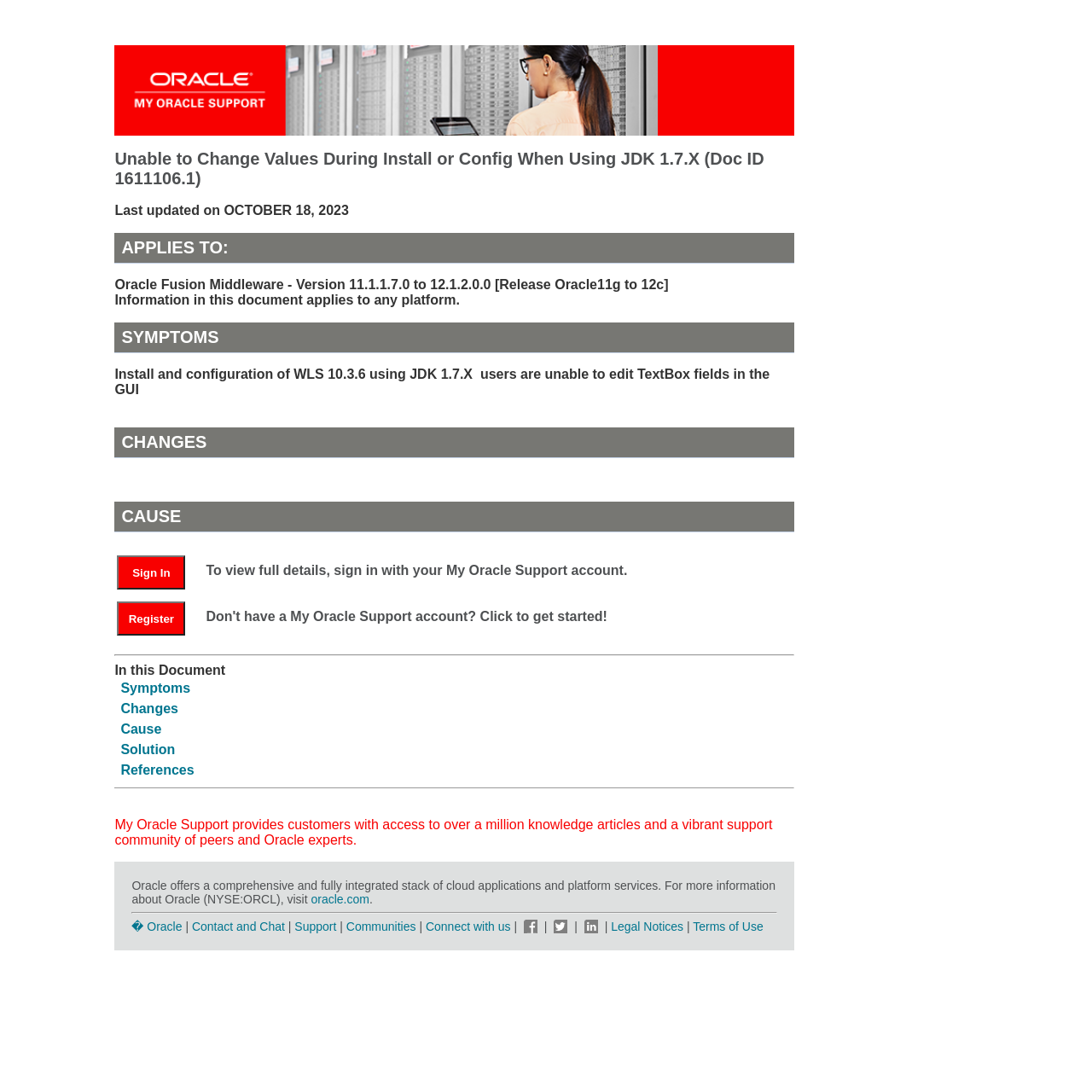Find the bounding box coordinates for the UI element that matches this description: "Contact and Chat".

[0.176, 0.842, 0.261, 0.854]